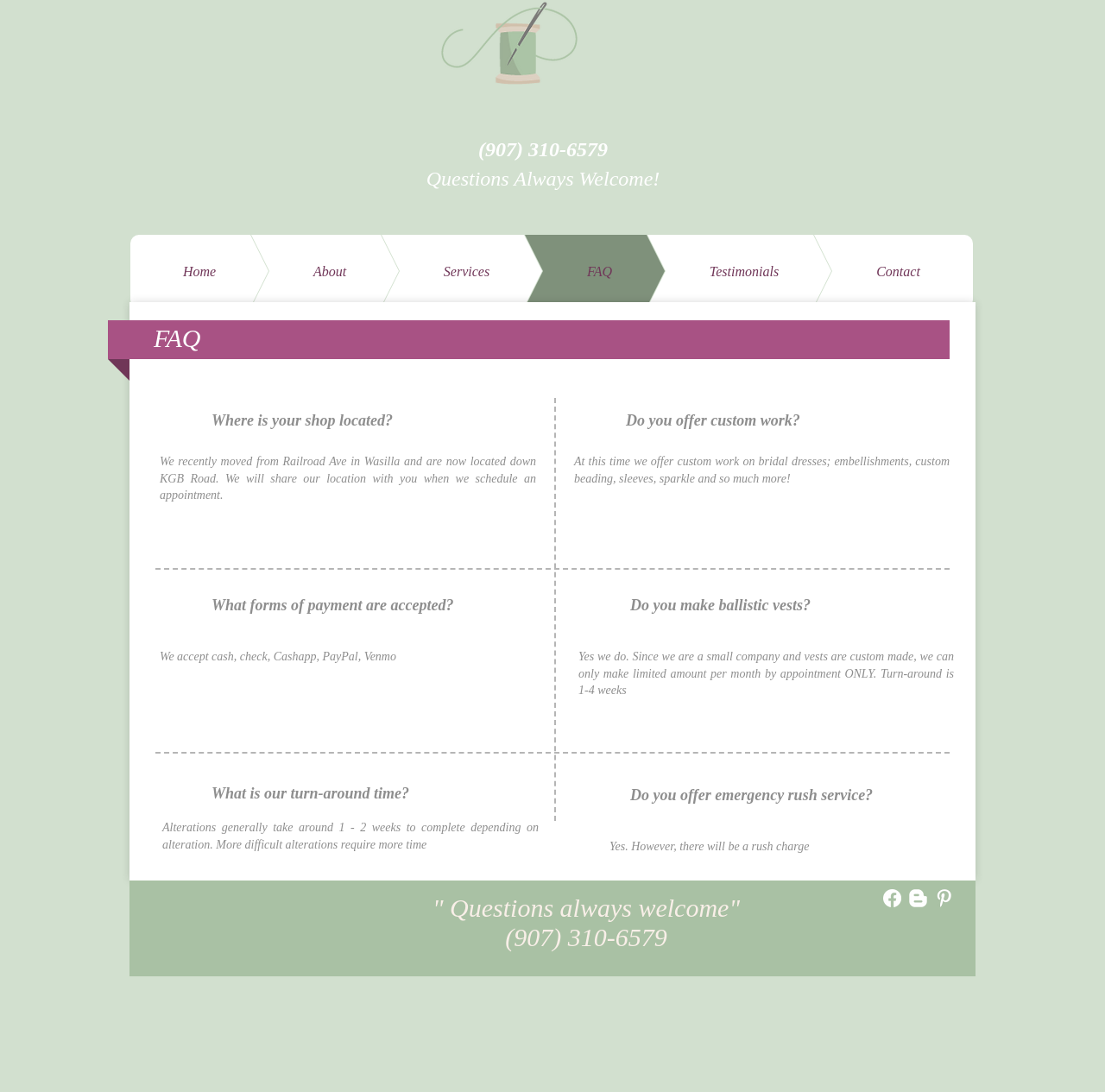Identify the bounding box of the UI element described as follows: "About". Provide the coordinates as four float numbers in the range of 0 to 1 [left, top, right, bottom].

[0.189, 0.215, 0.361, 0.282]